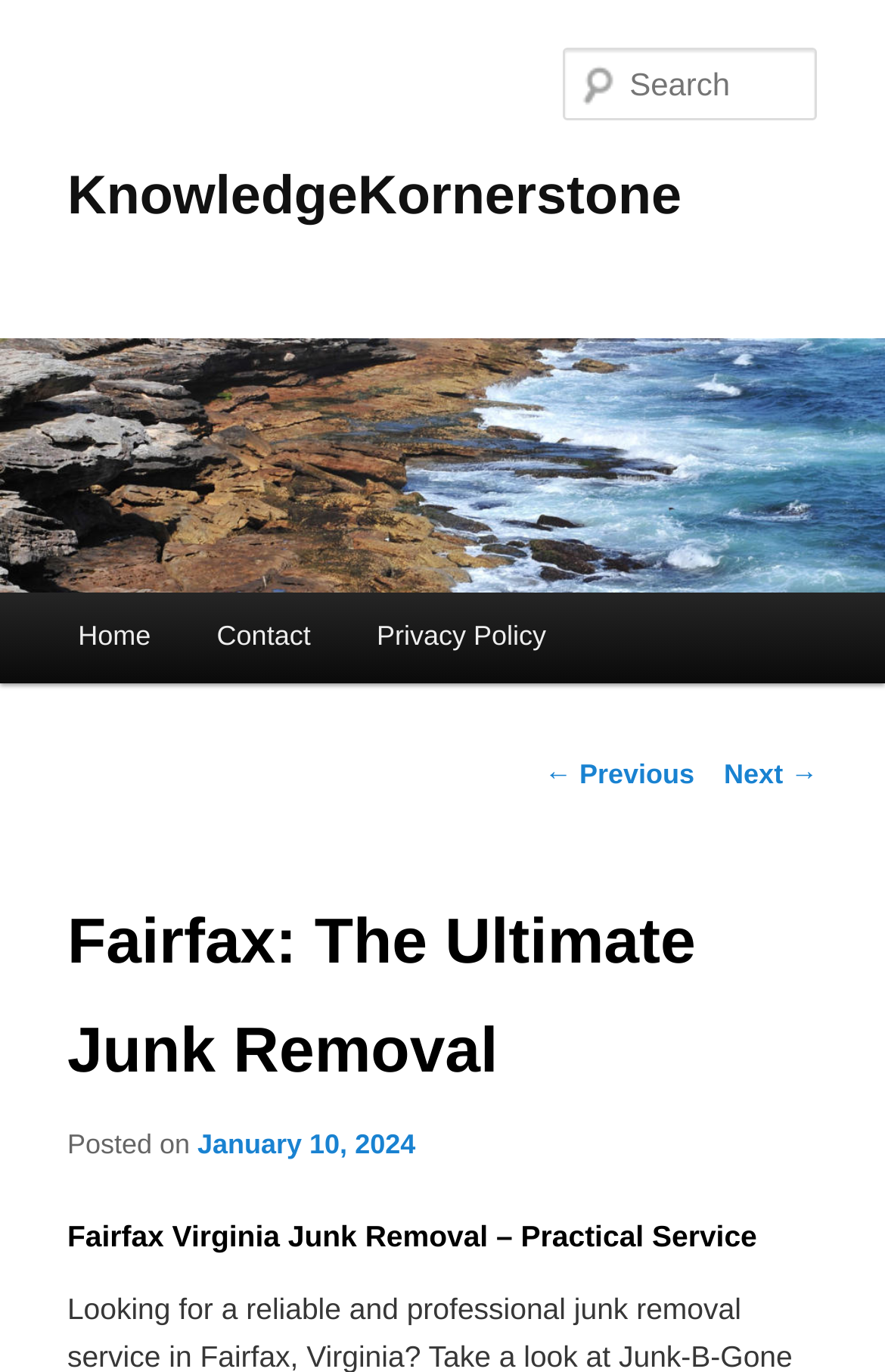Elaborate on the different components and information displayed on the webpage.

The webpage is about Fairfax junk removal services, specifically highlighting KnowledgeKornerstone as the ultimate solution. At the top-left corner, there is a link to skip to the primary content. Below it, the KnowledgeKornerstone logo is displayed as a heading, accompanied by a link and an image that spans the entire width of the page.

On the top-right side, there is a search textbox with a label "Search". Below the logo, there is a main menu section with links to "Home", "Contact", and "Privacy Policy". 

The main content area is divided into two sections. The first section has a heading "Fairfax: The Ultimate Junk Removal" and provides information about the junk removal service, including the date "January 10, 2024" posted at the bottom. 

The second section has a heading "Fairfax Virginia Junk Removal – Practical Service" and likely provides more details about the service. There are also navigation links "← Previous" and "Next →" at the bottom of the page, allowing users to navigate through the content.